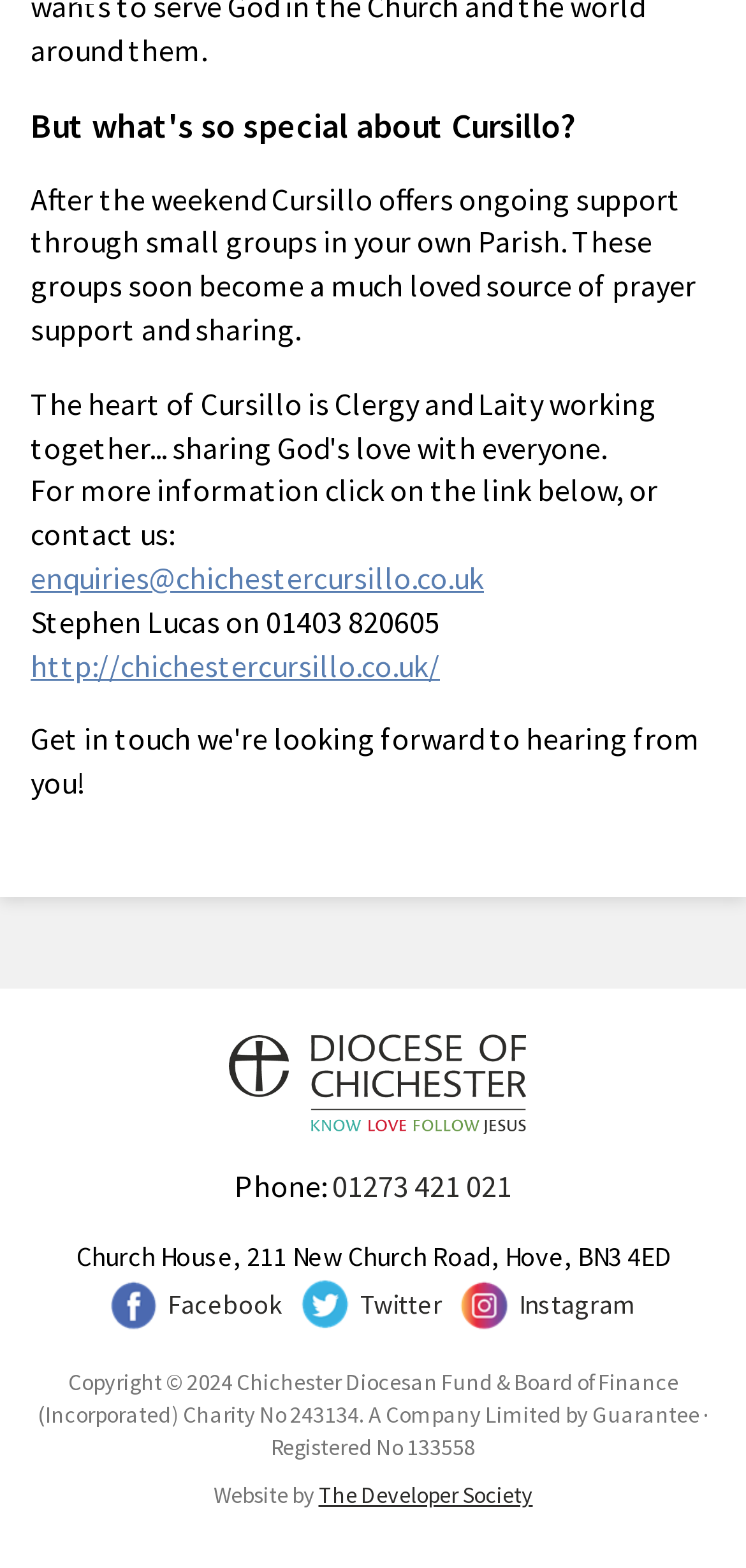What is the charity number of Chichester Diocesan Fund & Board of Finance?
Please answer the question with as much detail as possible using the screenshot.

The webpage mentions that Chichester Diocesan Fund & Board of Finance is a charity with the number 243134, and it is also a Company Limited by Guarantee with the registered number 133558.